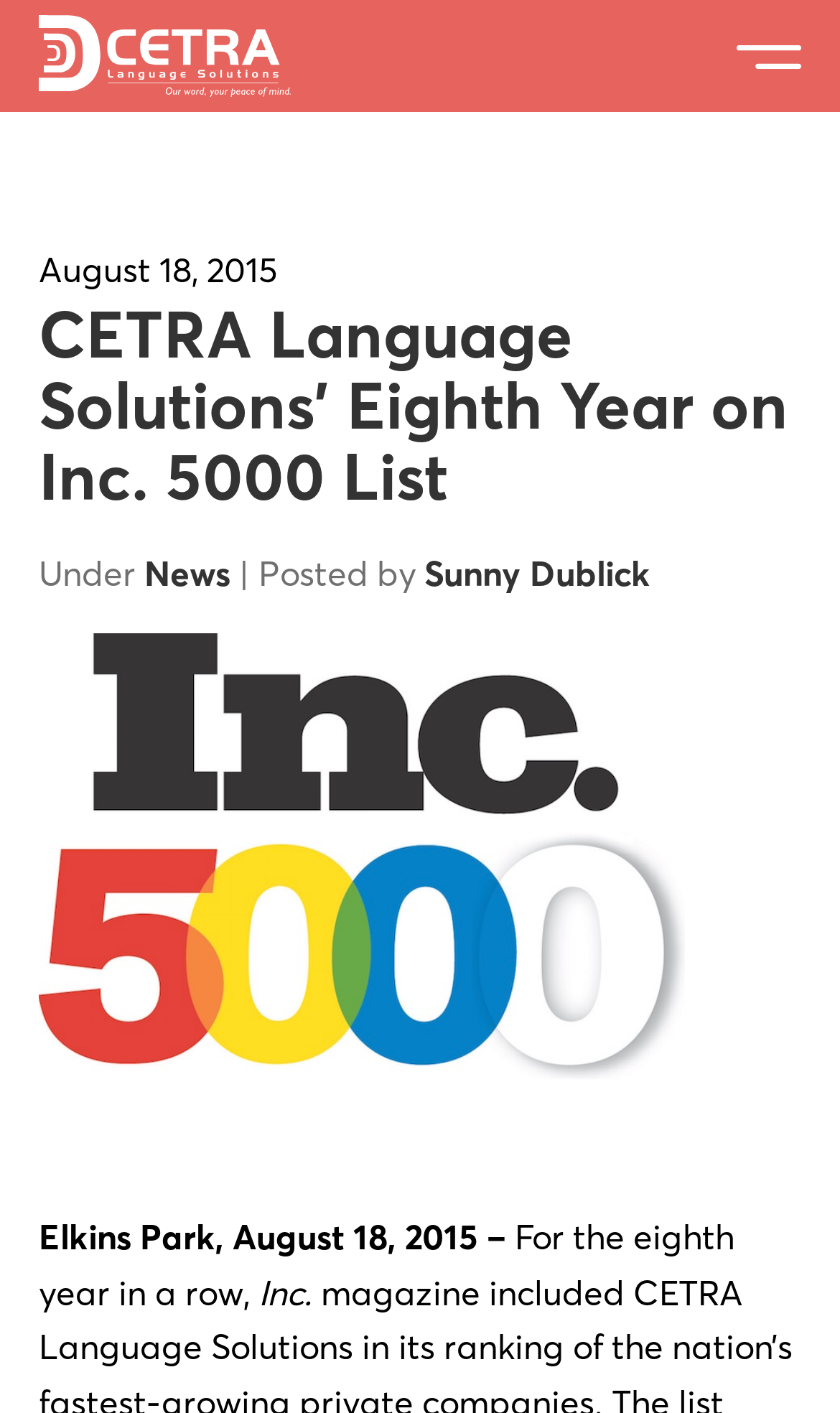Please provide the bounding box coordinates for the element that needs to be clicked to perform the following instruction: "Read the blog". The coordinates should be given as four float numbers between 0 and 1, i.e., [left, top, right, bottom].

[0.0, 0.296, 1.0, 0.366]